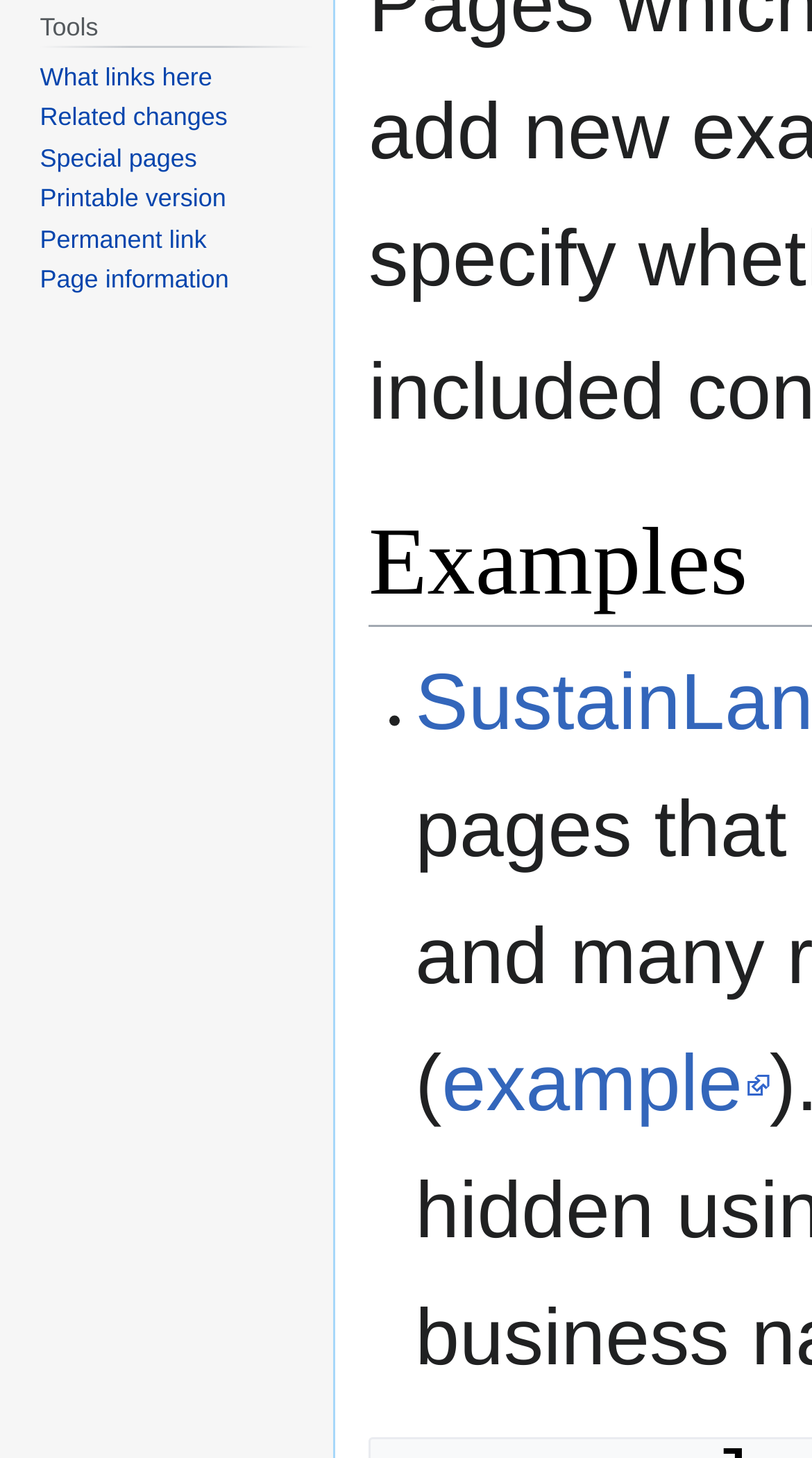Give the bounding box coordinates for the element described by: "Related changes".

[0.049, 0.071, 0.28, 0.091]